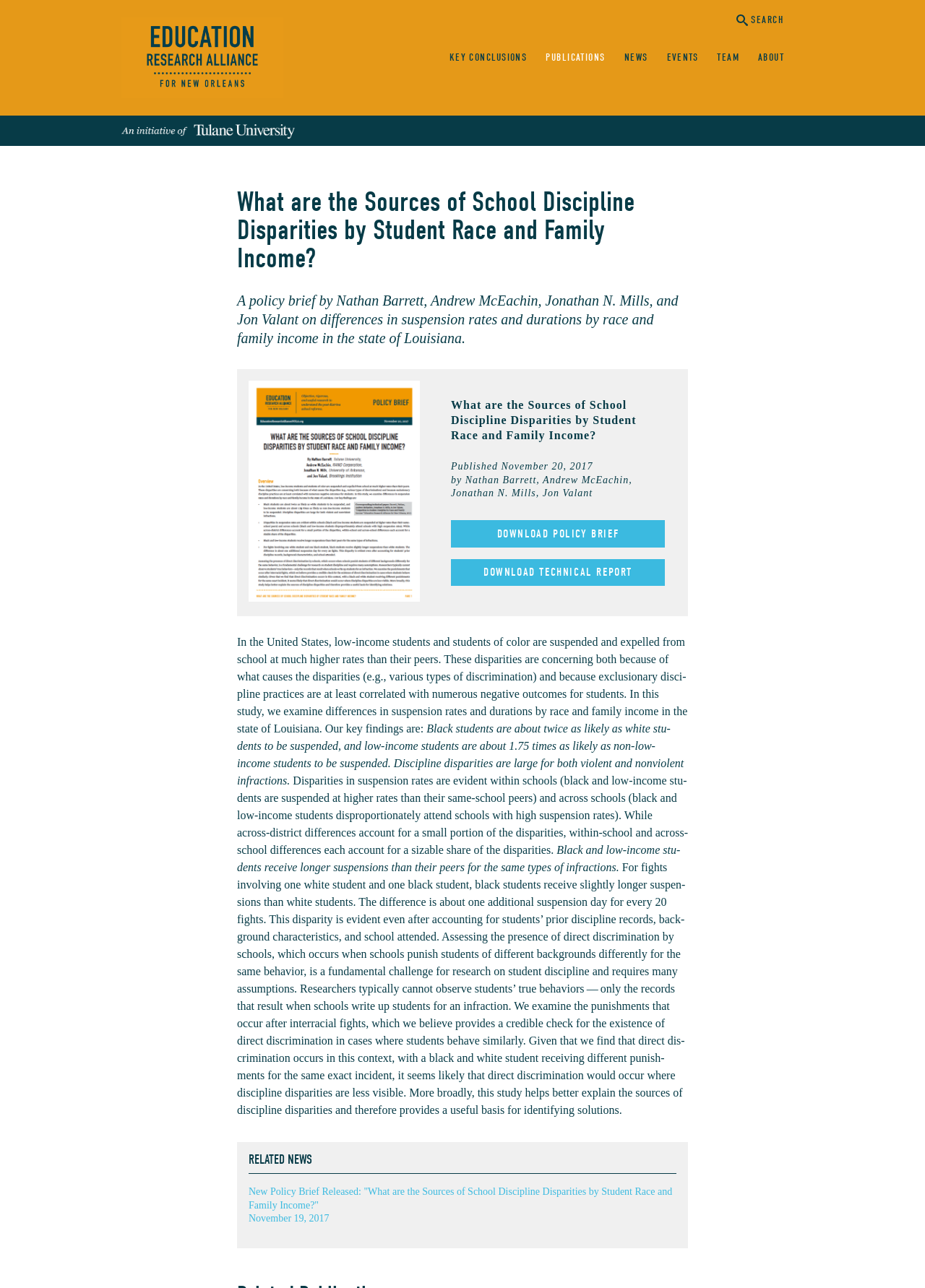Use the details in the image to answer the question thoroughly: 
What is the format of the downloadable files?

The format of the downloadable files is policy brief and technical report, as mentioned in the links 'DOWNLOAD POLICY BRIEF' and 'DOWNLOAD TECHNICAL REPORT', which allow users to download the policy brief and technical report in their respective formats.